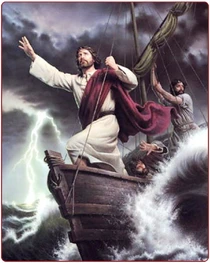What is happening in the background?
Provide a detailed and well-explained answer to the question.

In the background of the image, I can see two terrified disciples scrambling on the boat, demonstrating their fear amidst the chaos of the stormy sea, which contrasts with Jesus' calm and authoritative demeanor.